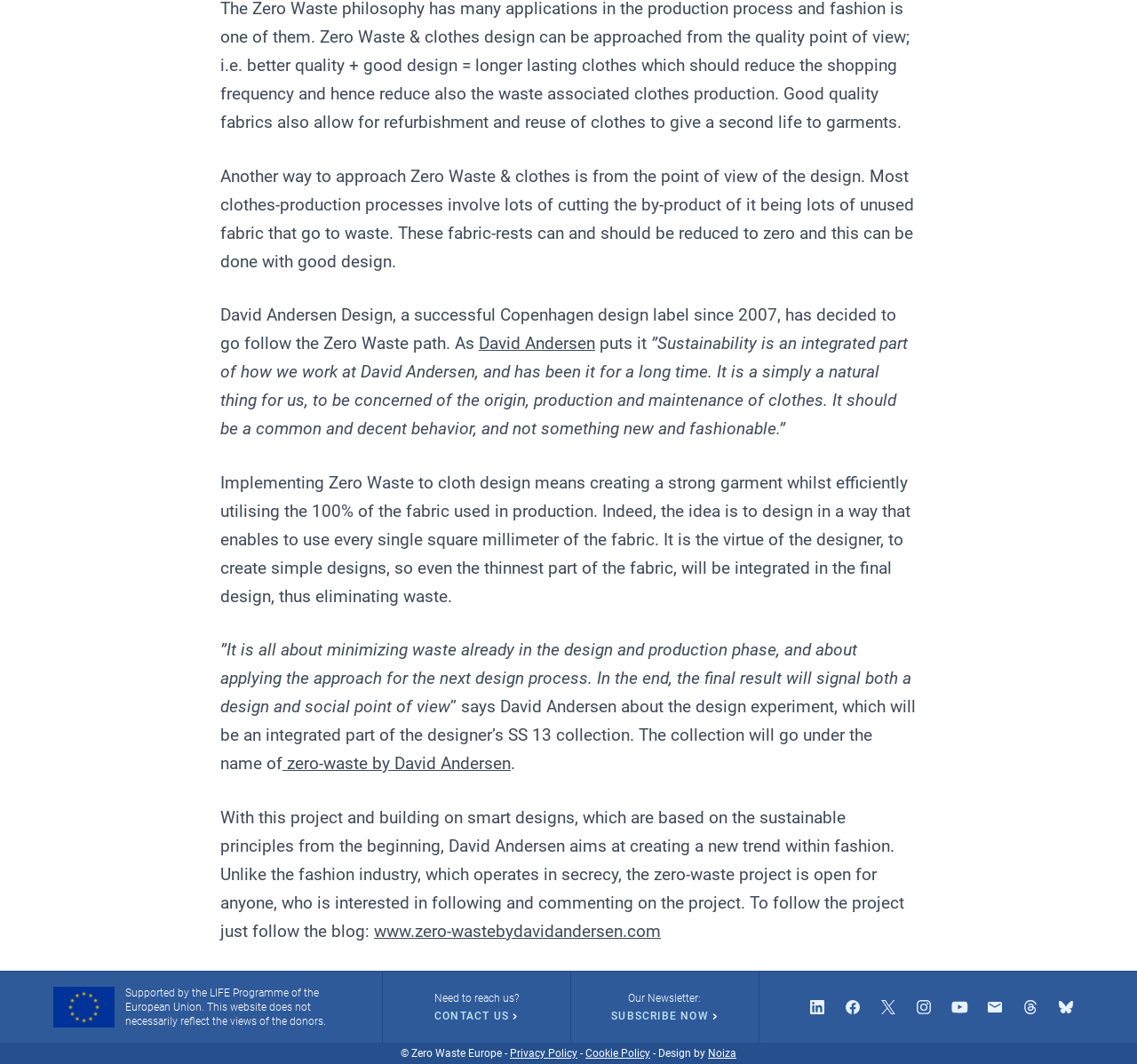Pinpoint the bounding box coordinates for the area that should be clicked to perform the following instruction: "Go to the 'Community' page".

None